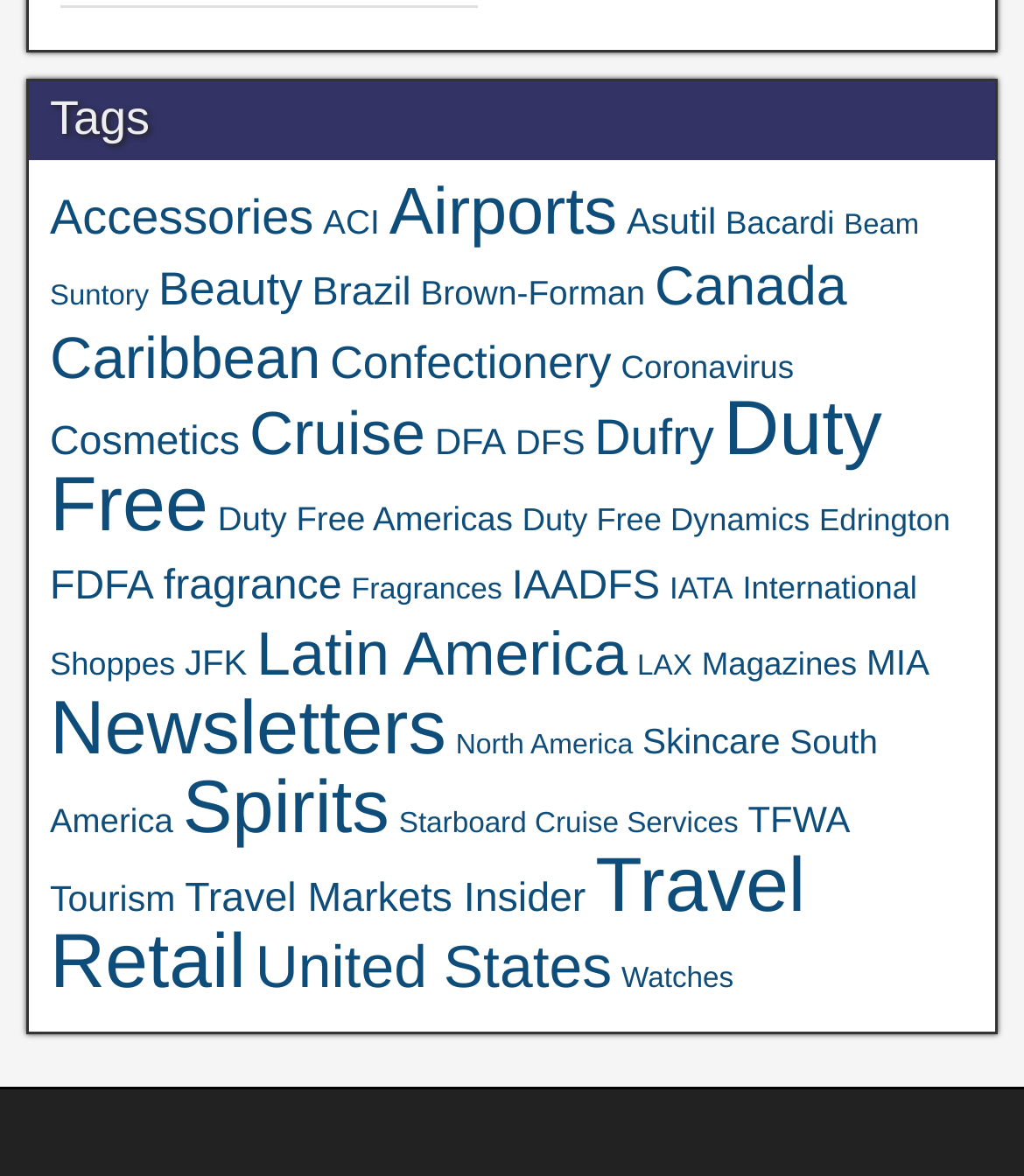Please respond to the question using a single word or phrase:
What is the category with the fewest items?

Watches